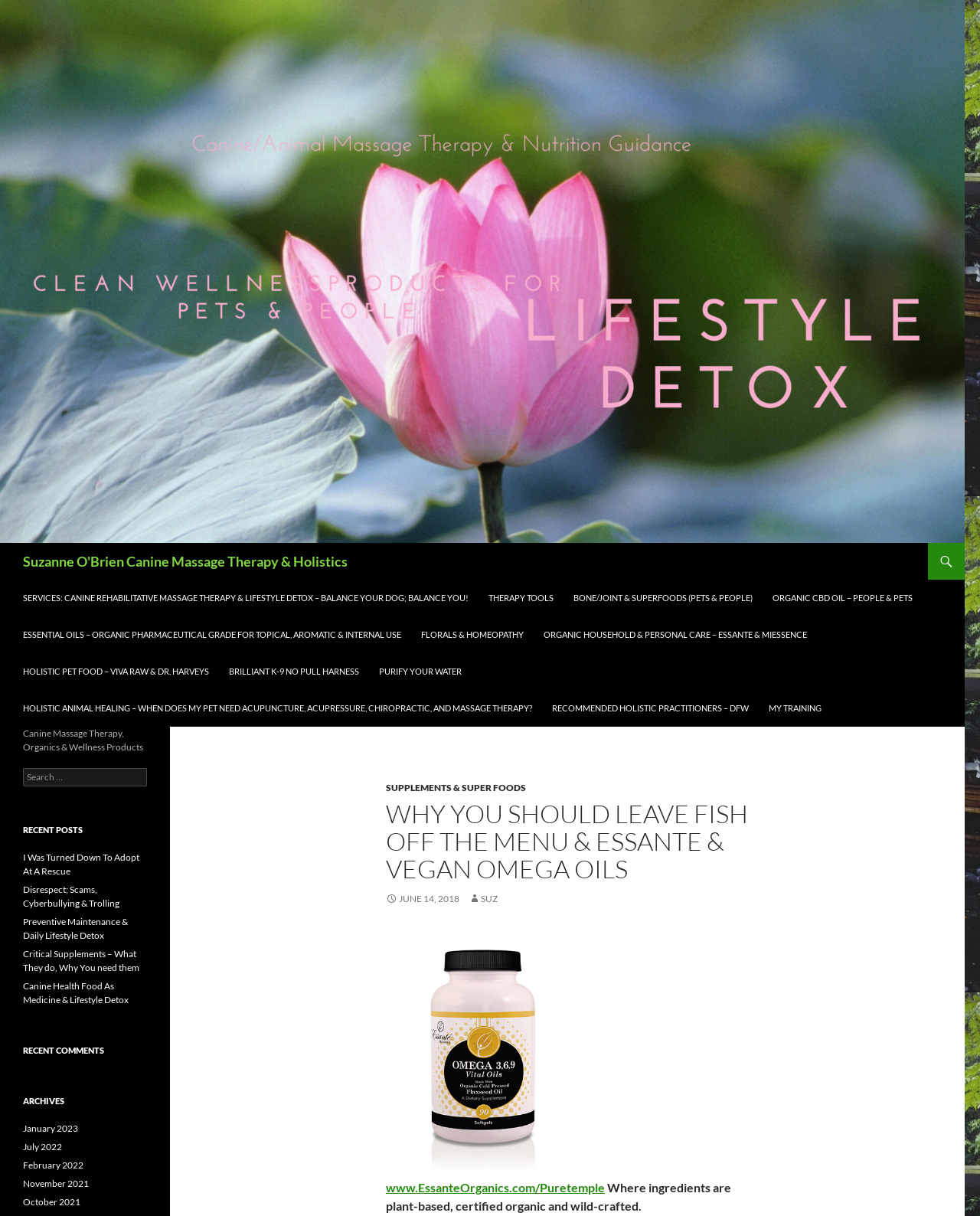Identify the bounding box for the given UI element using the description provided. Coordinates should be in the format (top-left x, top-left y, bottom-right x, bottom-right y) and must be between 0 and 1. Here is the description: Florals & Homeopathy

[0.42, 0.507, 0.544, 0.537]